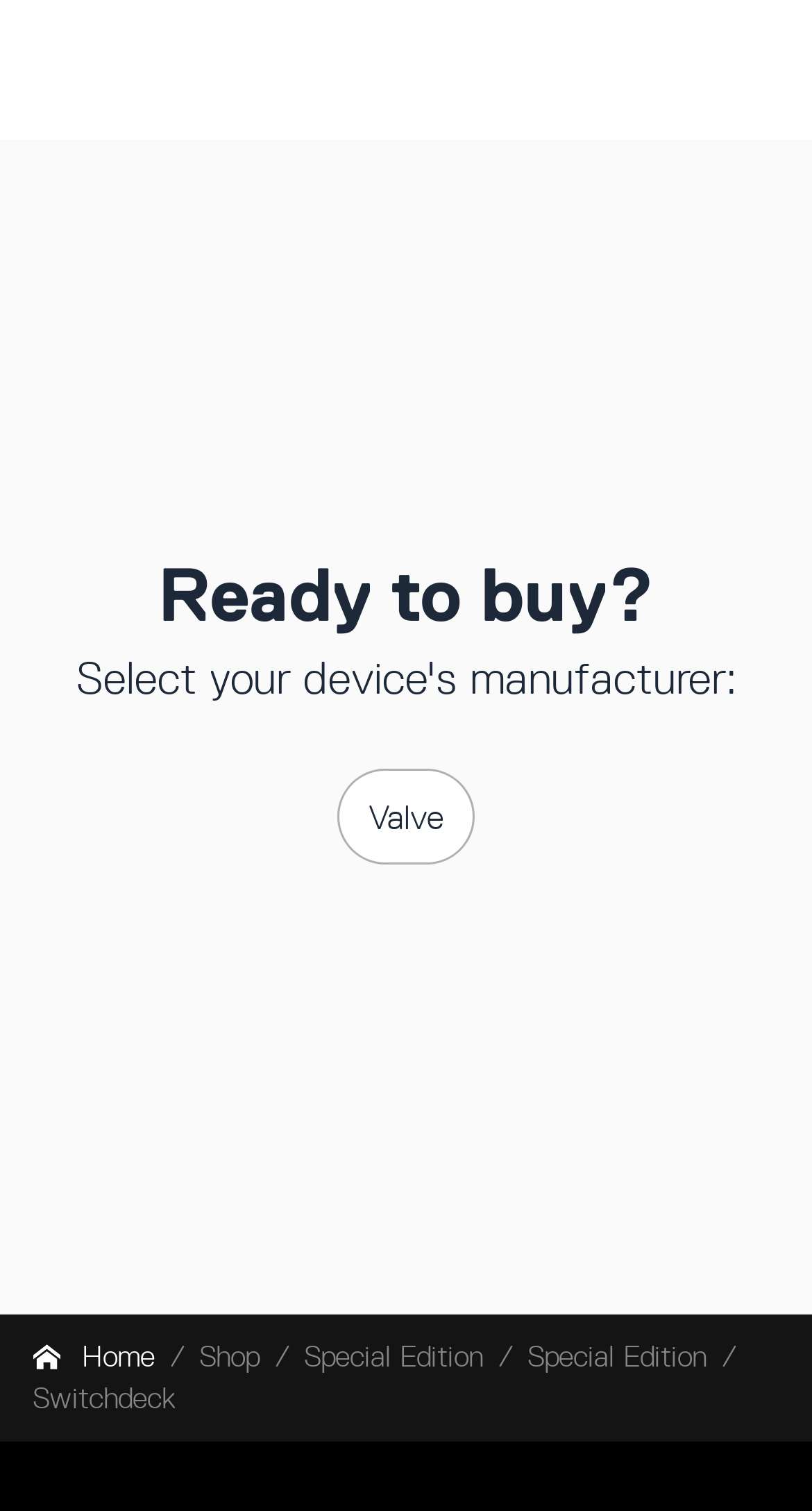What is the first text on the webpage?
Refer to the image and give a detailed answer to the query.

The webpage has a heading 'Ready to buy?' at the top, which is the first text on the webpage.